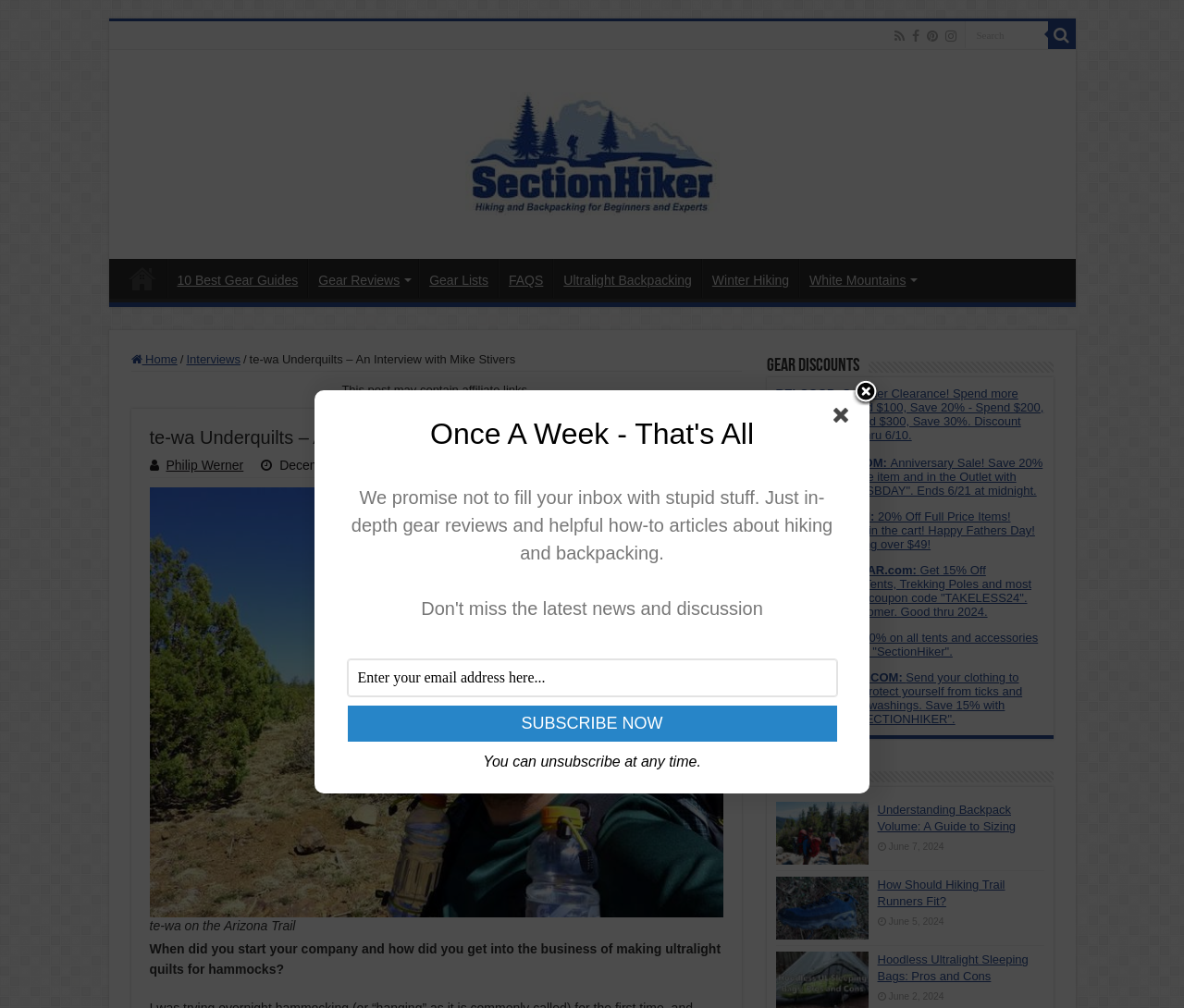Identify the bounding box coordinates of the section that should be clicked to achieve the task described: "Search for something".

[0.814, 0.021, 0.885, 0.048]